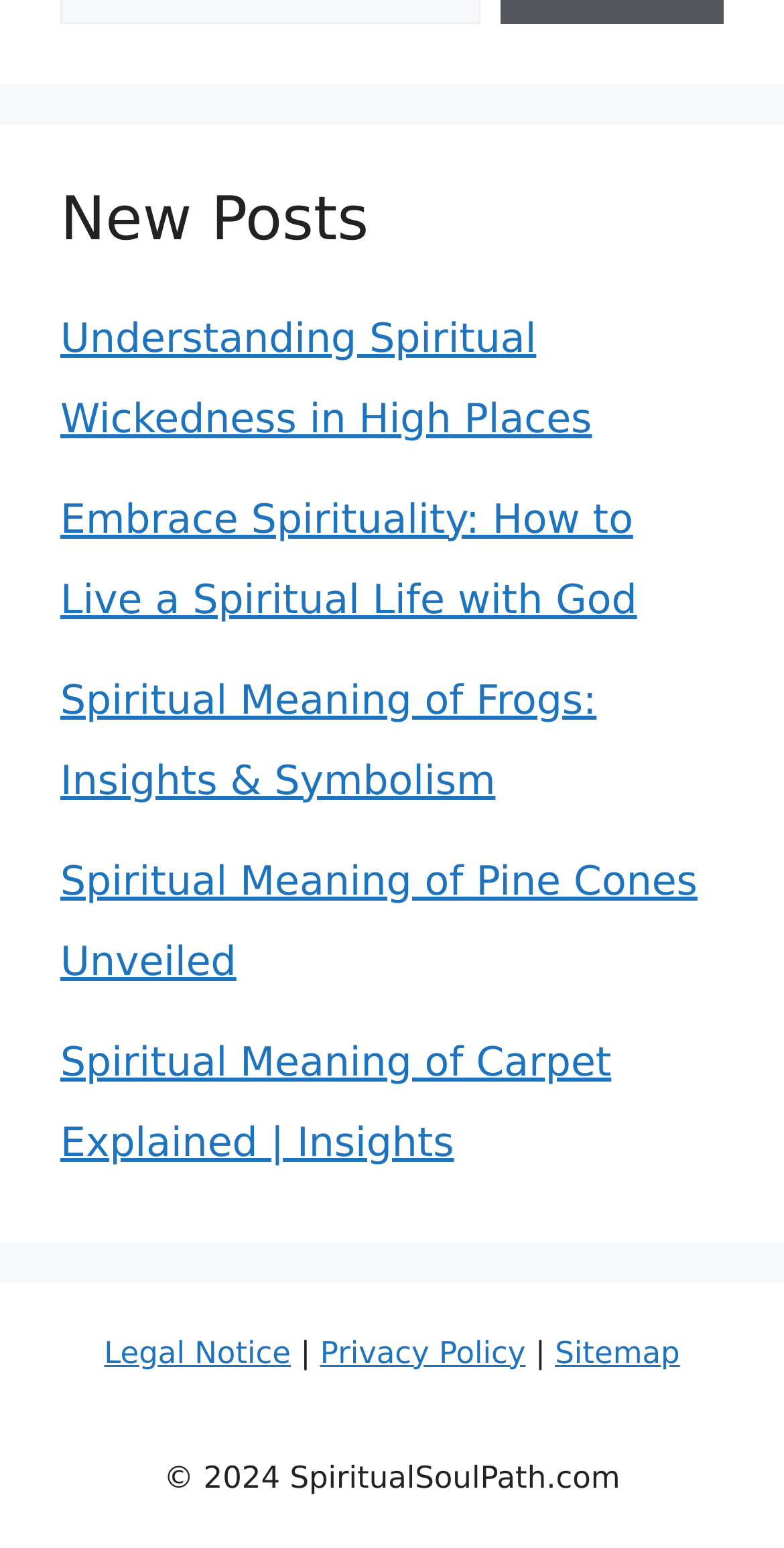Please provide a brief answer to the question using only one word or phrase: 
How many links are present in the footer section?

4